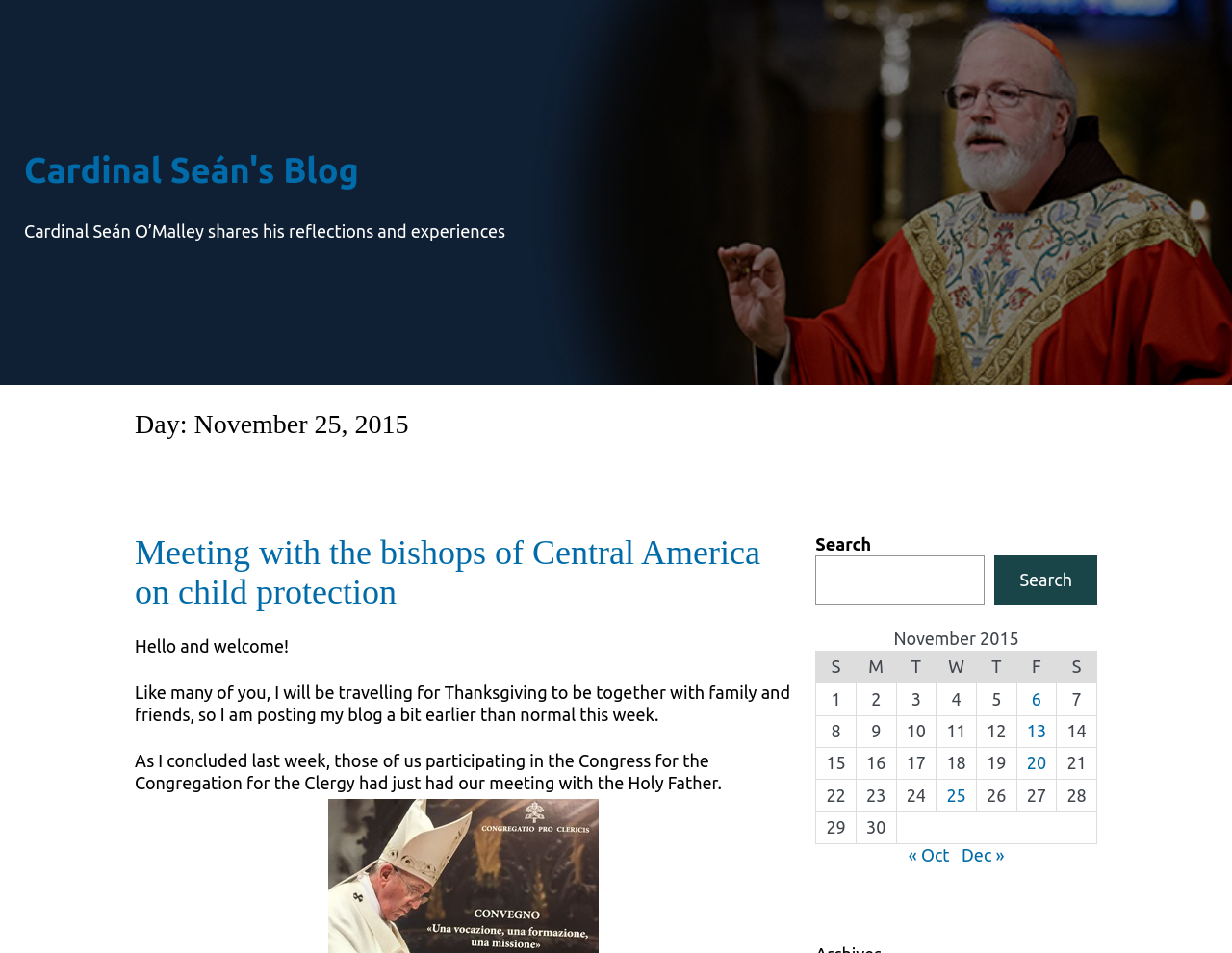Kindly provide the bounding box coordinates of the section you need to click on to fulfill the given instruction: "Read the blog post about meeting with the bishops of Central America on child protection".

[0.109, 0.559, 0.643, 0.643]